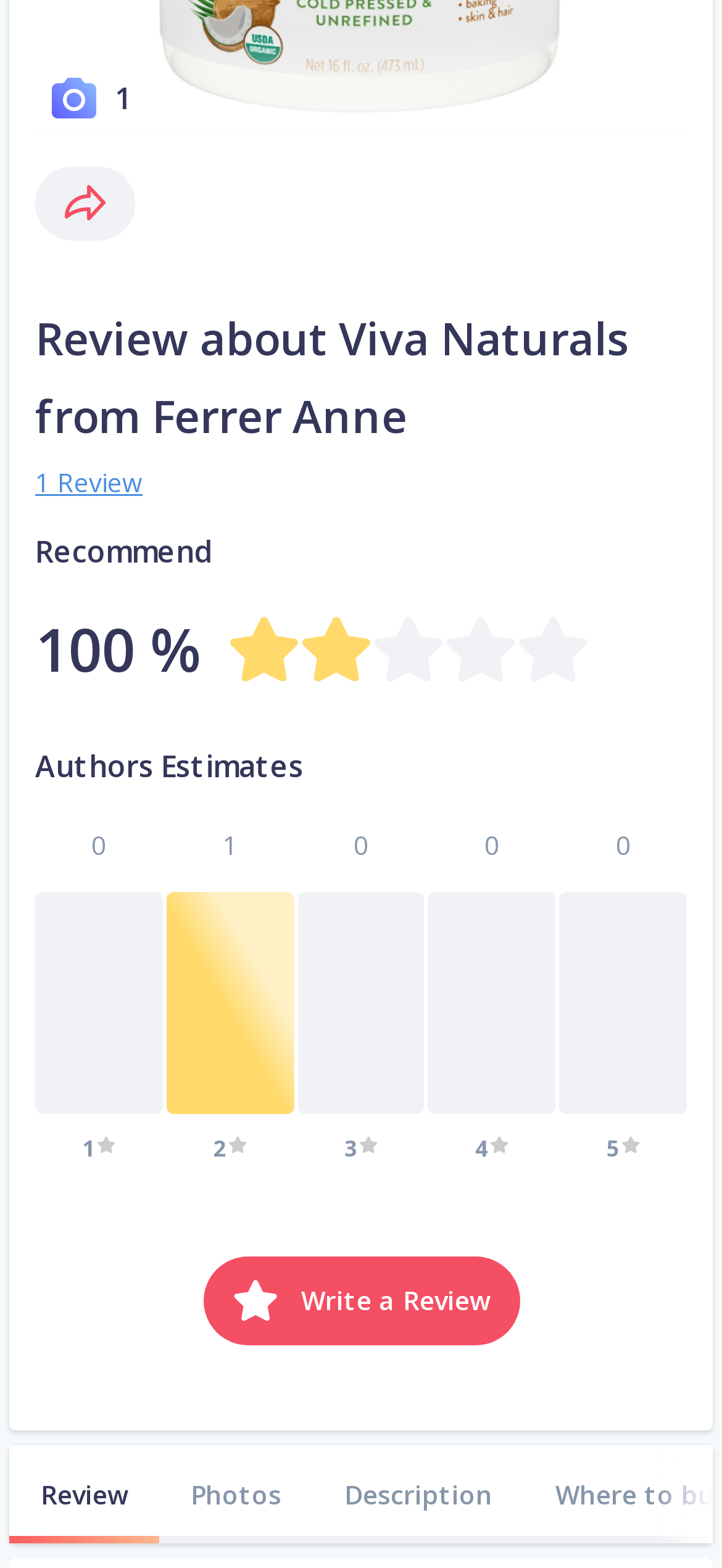For the element described, predict the bounding box coordinates as (top-left x, top-left y, bottom-right x, bottom-right y). All values should be between 0 and 1. Element description: Write a Review

[0.281, 0.801, 0.719, 0.858]